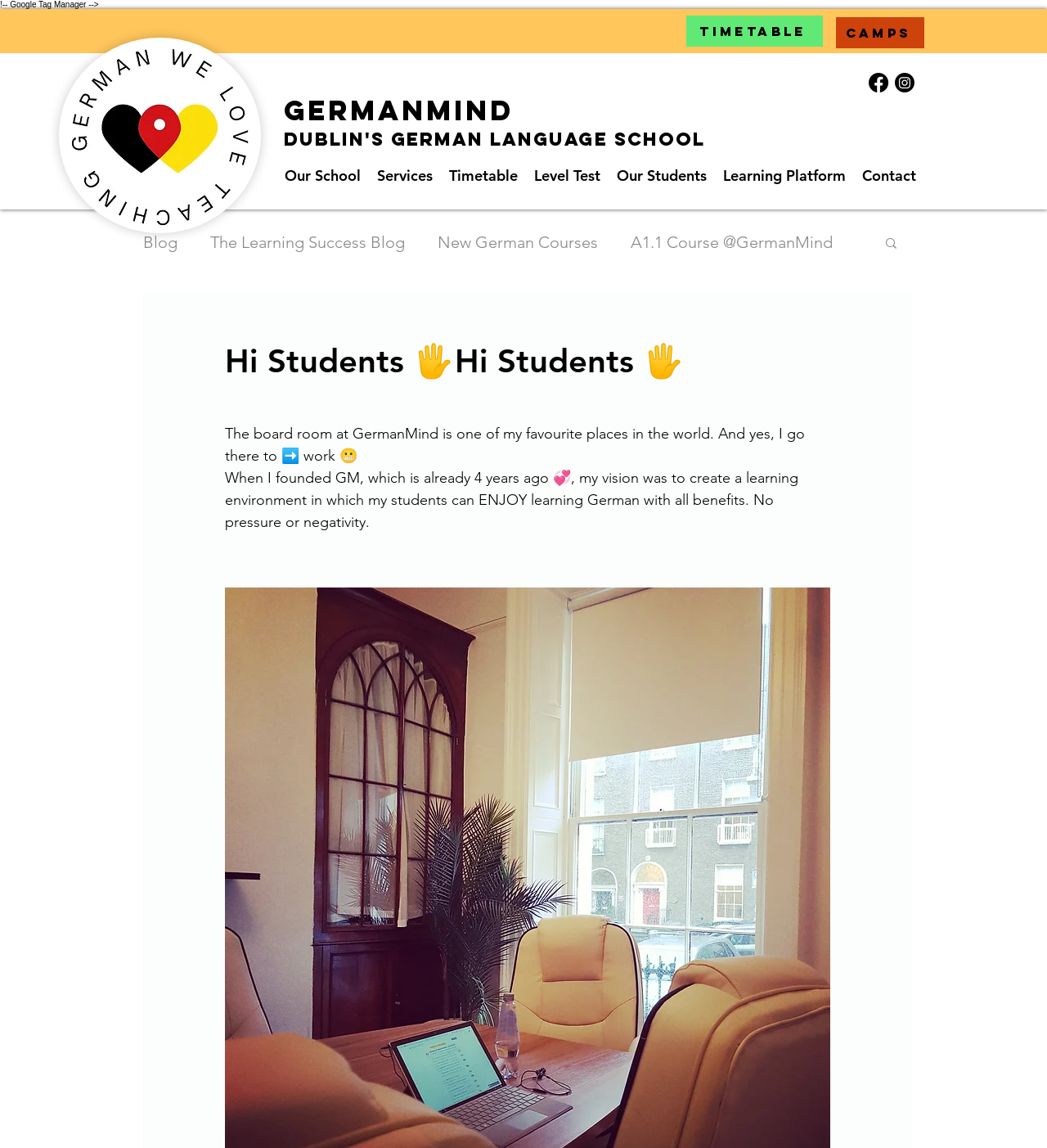Give a one-word or phrase response to the following question: How many social media links are present?

2